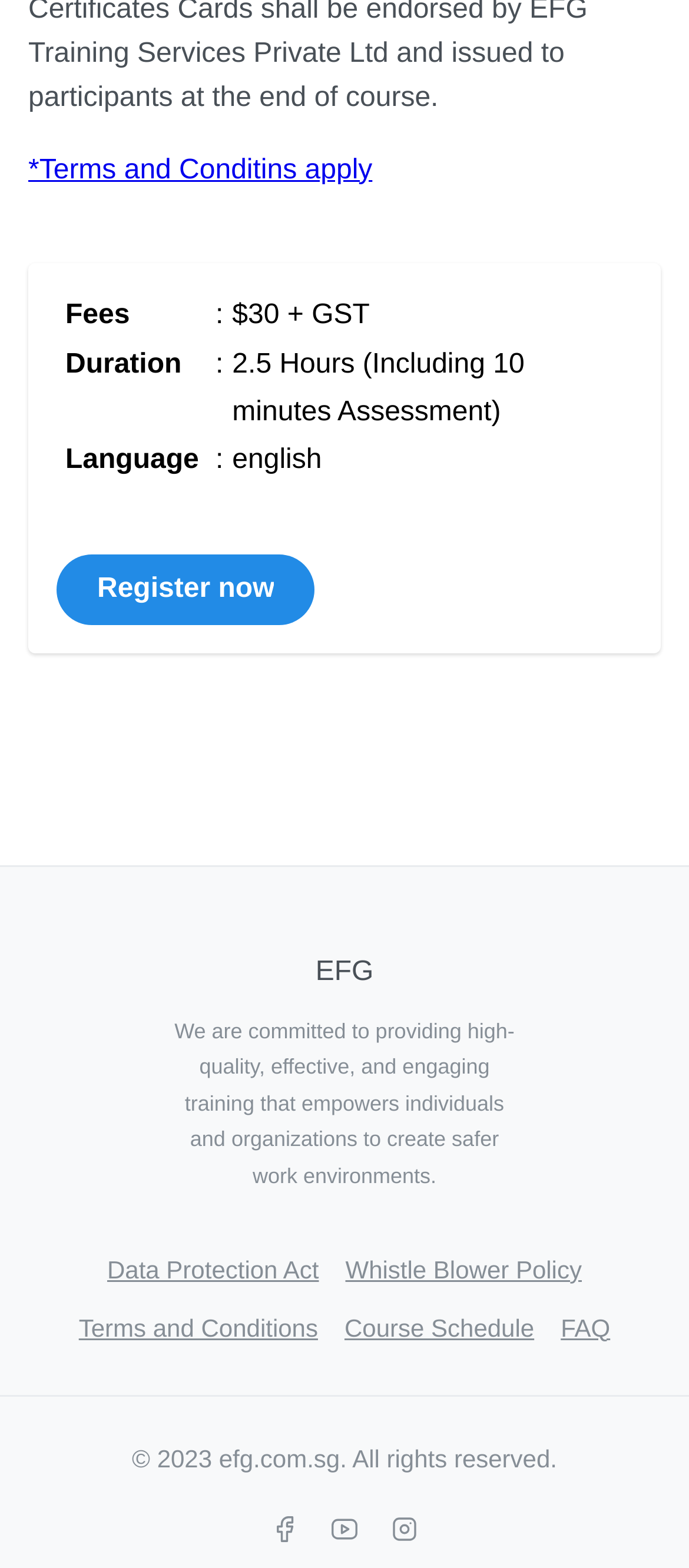Locate the UI element that matches the description Whistle Blower Policy in the webpage screenshot. Return the bounding box coordinates in the format (top-left x, top-left y, bottom-right x, bottom-right y), with values ranging from 0 to 1.

[0.501, 0.795, 0.844, 0.826]